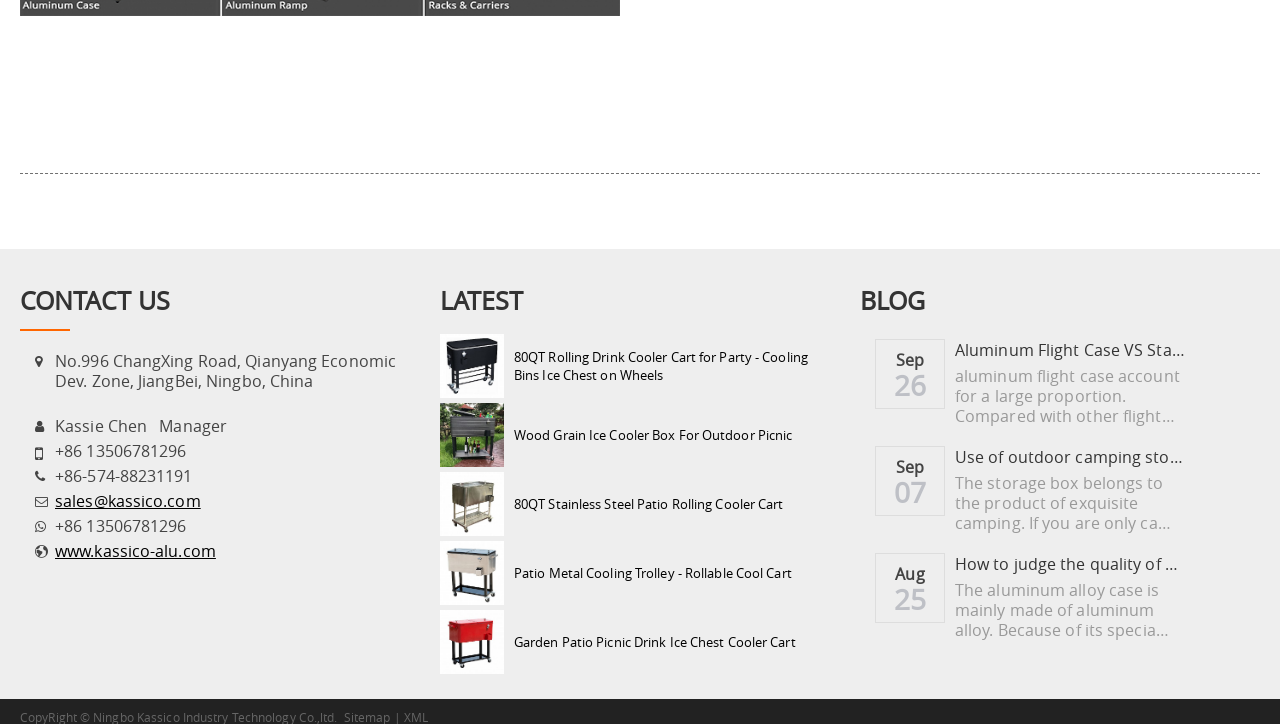Identify the bounding box coordinates of the clickable region required to complete the instruction: "Visit the website". The coordinates should be given as four float numbers within the range of 0 and 1, i.e., [left, top, right, bottom].

[0.043, 0.747, 0.169, 0.777]